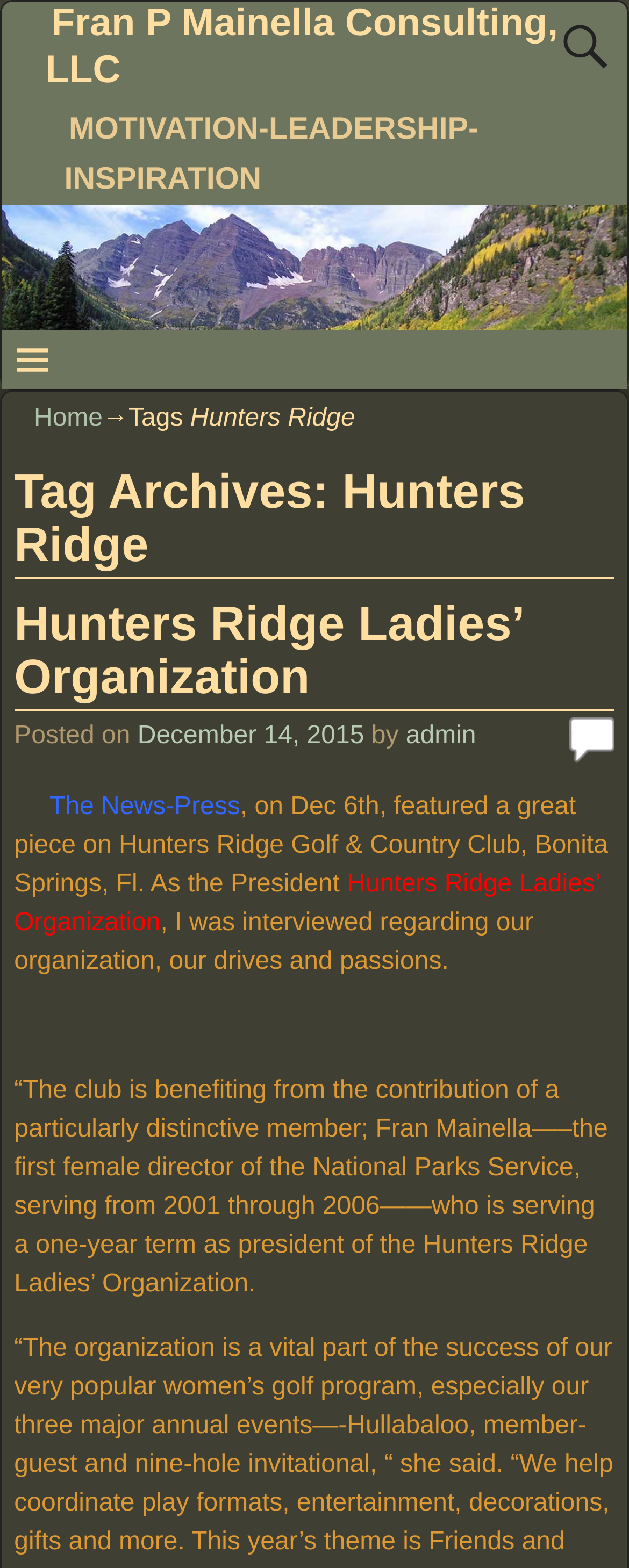Who is the author of the article?
Provide an in-depth answer to the question, covering all aspects.

The author of the article can be found in the link element within the main content area, which is 'admin'. This link is located near the date of the article, indicating that 'admin' is the author of the article.